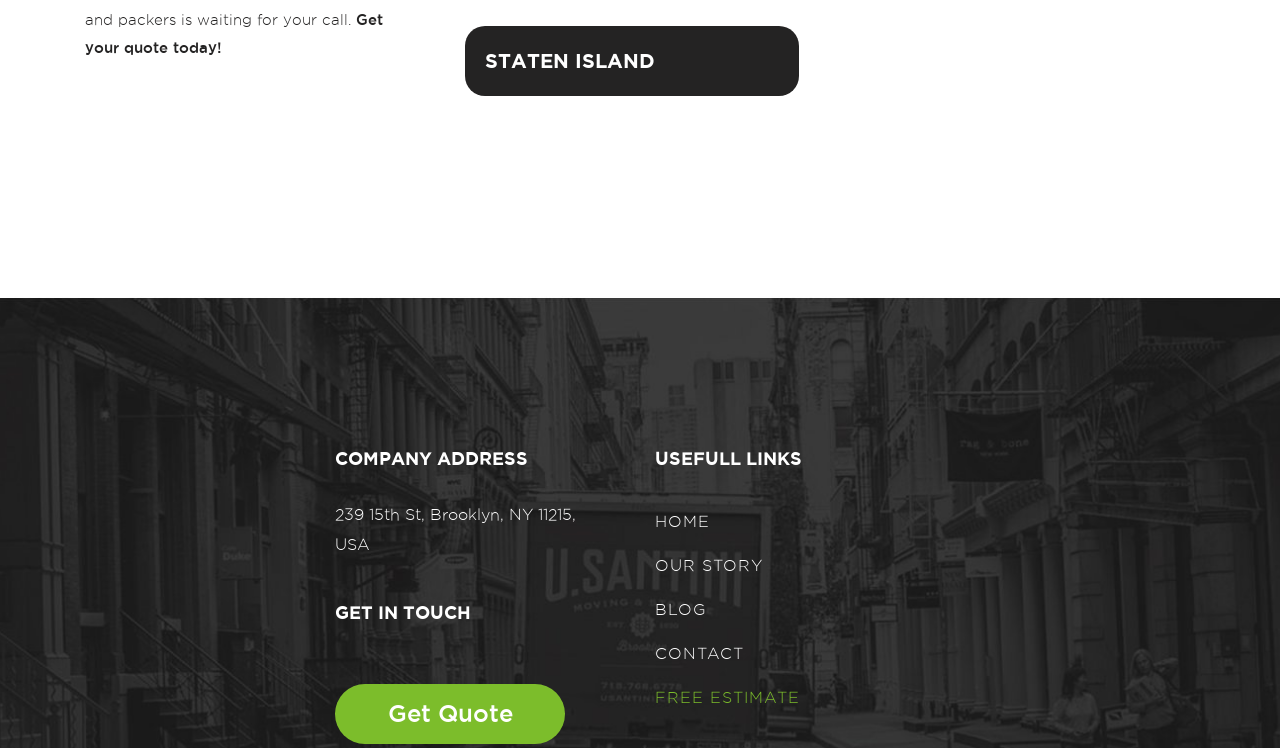What is the company address?
Answer the question with just one word or phrase using the image.

239 15th St, Brooklyn, NY 11215, USA